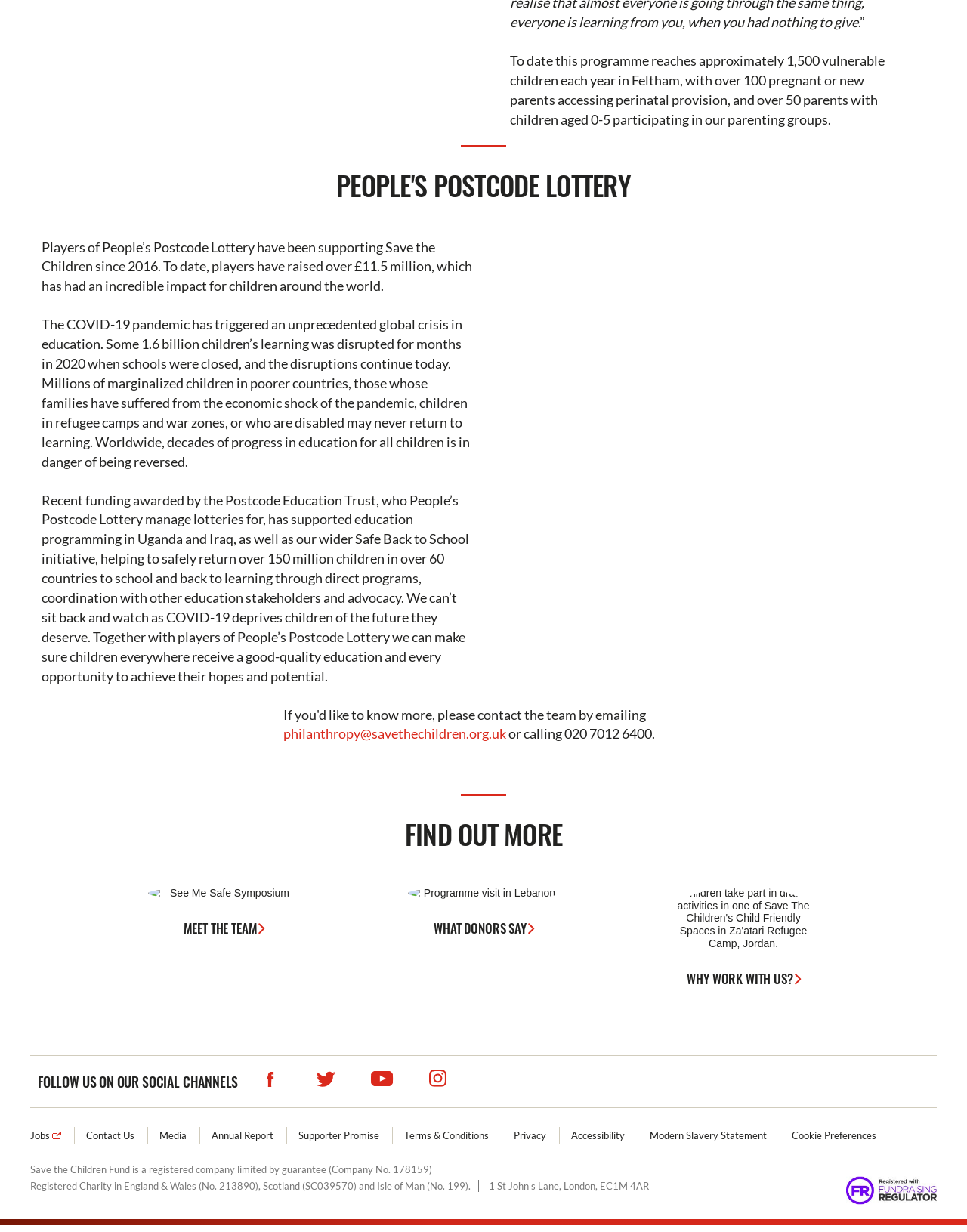Provide a short answer to the following question with just one word or phrase: What is the name of the initiative mentioned in the webpage?

Safe Back to School